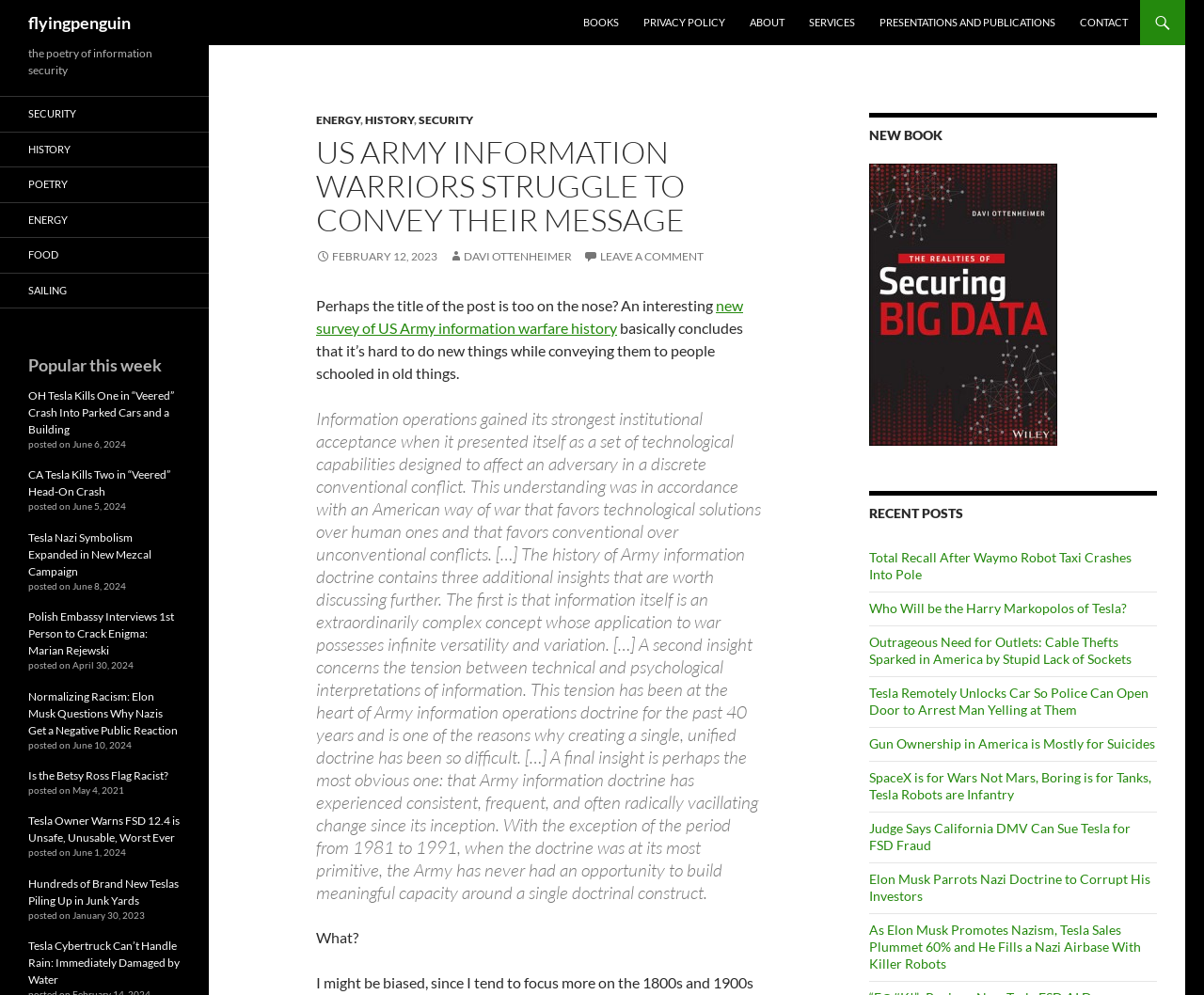Find and indicate the bounding box coordinates of the region you should select to follow the given instruction: "Visit the 'PRESENTATIONS AND PUBLICATIONS' page".

[0.721, 0.0, 0.886, 0.045]